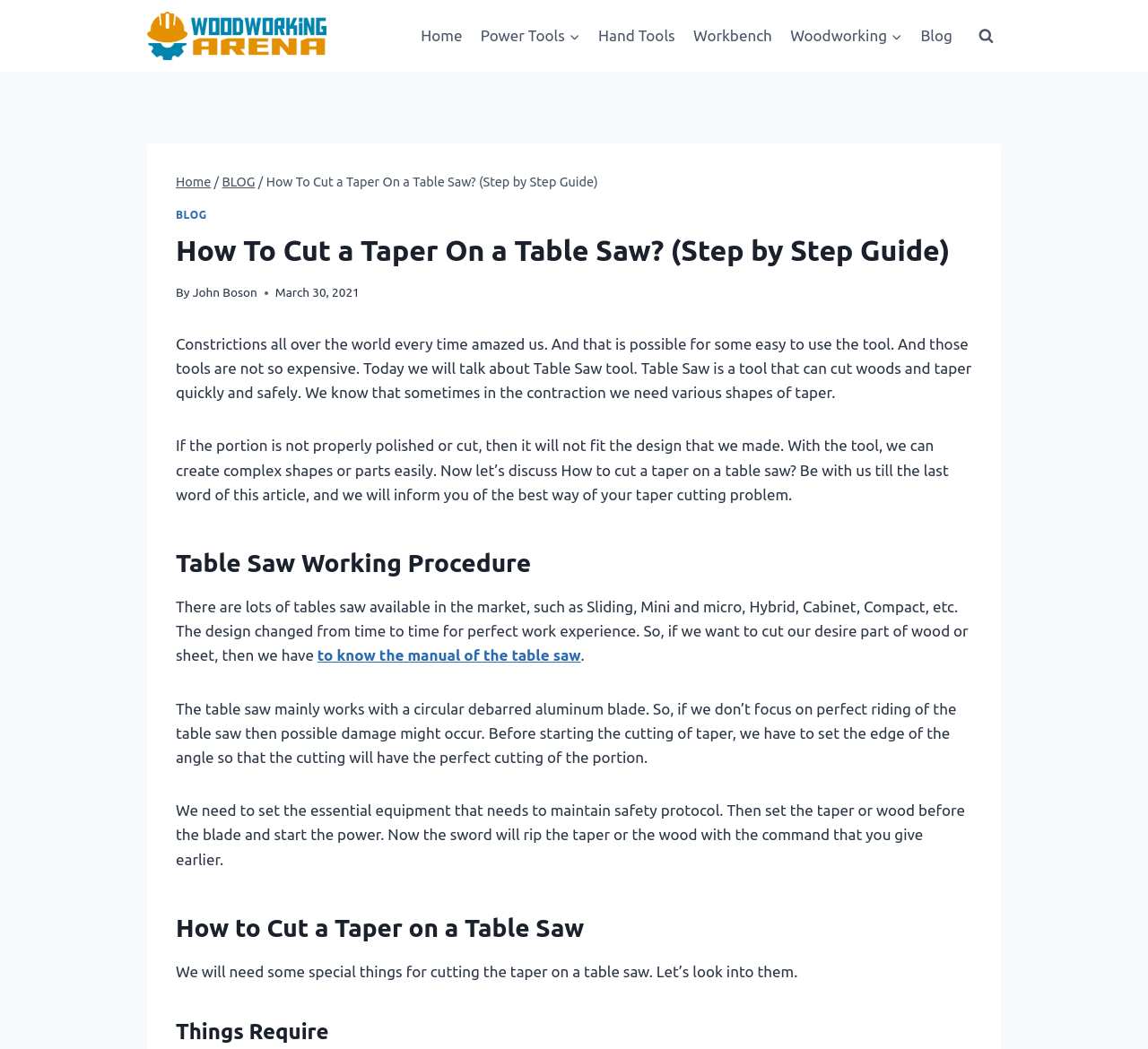Identify the bounding box coordinates of the clickable region required to complete the instruction: "Read the article by John Boson". The coordinates should be given as four float numbers within the range of 0 and 1, i.e., [left, top, right, bottom].

[0.168, 0.272, 0.224, 0.286]